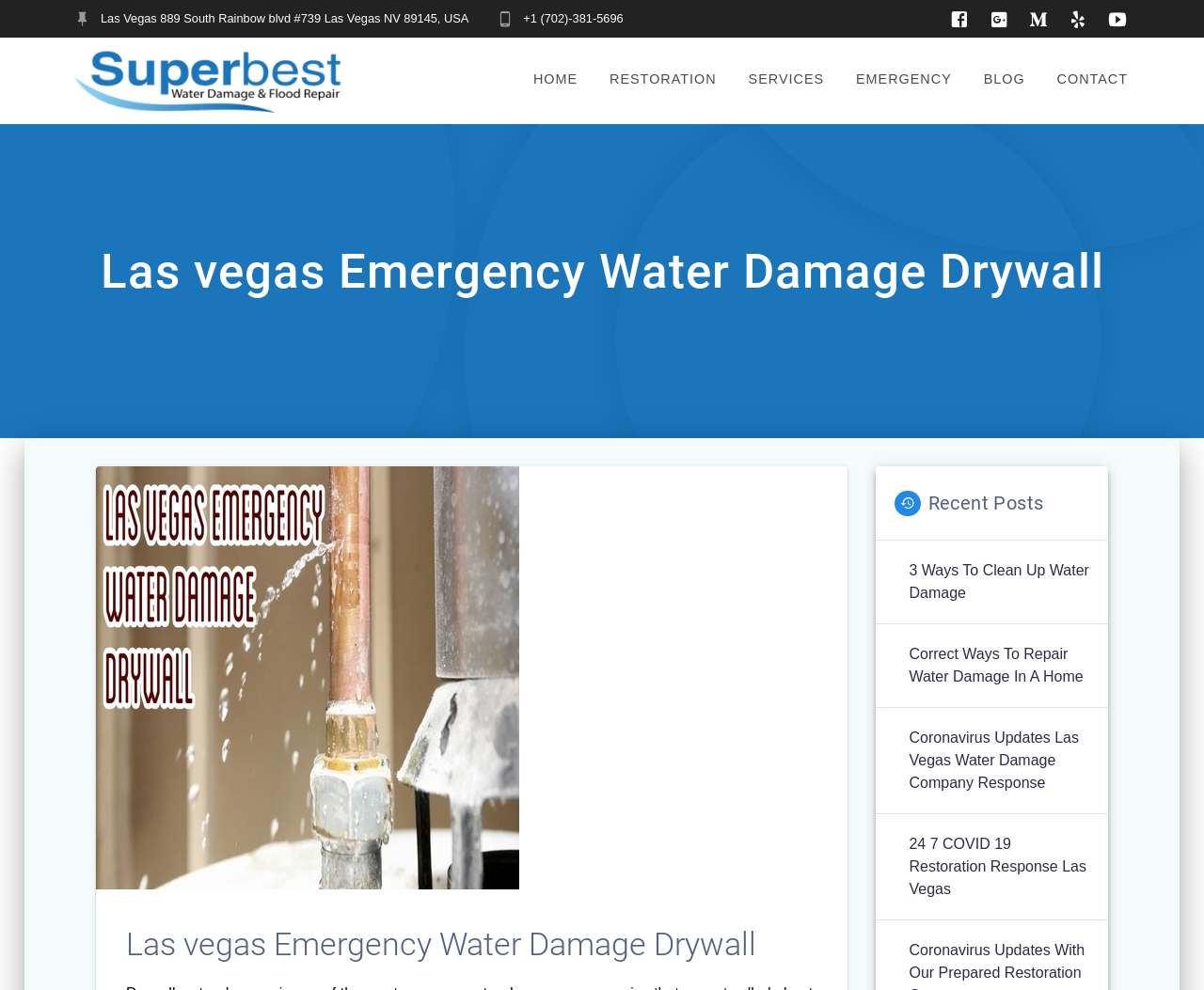Create an elaborate caption that covers all aspects of the webpage.

The webpage appears to be a company website, specifically a water damage restoration company based in Las Vegas, Nevada. At the top of the page, there is a heading that displays the company's name and address, "Las Vegas 889 South Rainbow blvd #739 Las Vegas NV 89145, USA". Next to the address, there is a phone number "+1 (702)-381-5696" and a row of social media icons.

Below the company information, there is a large logo that reads "SuperBest Water Damage & Flood Repair" with an accompanying image. Underneath the logo, there is a navigation menu with links to different sections of the website, including "HOME", "RESTORATION", "SERVICES", "EMERGENCY", "BLOG", and "CONTACT".

The main content of the page is divided into two sections. On the left side, there is a large heading that reads "Las vegas Emergency Water Damage Drywall" with an accompanying image that takes up most of the left side of the page. On the right side, there is a section titled "Recent Posts" with four links to different blog articles, including "3 Ways To Clean Up Water Damage", "Correct Ways To Repair Water Damage In A Home", "Coronavirus Updates Las Vegas Water Damage Company Response", and "24 7 COVID 19 Restoration Response Las Vegas".

At the bottom of the page, there is another heading that reads "Las vegas Emergency Water Damage Drywall", which appears to be a duplicate of the heading on the left side of the page.